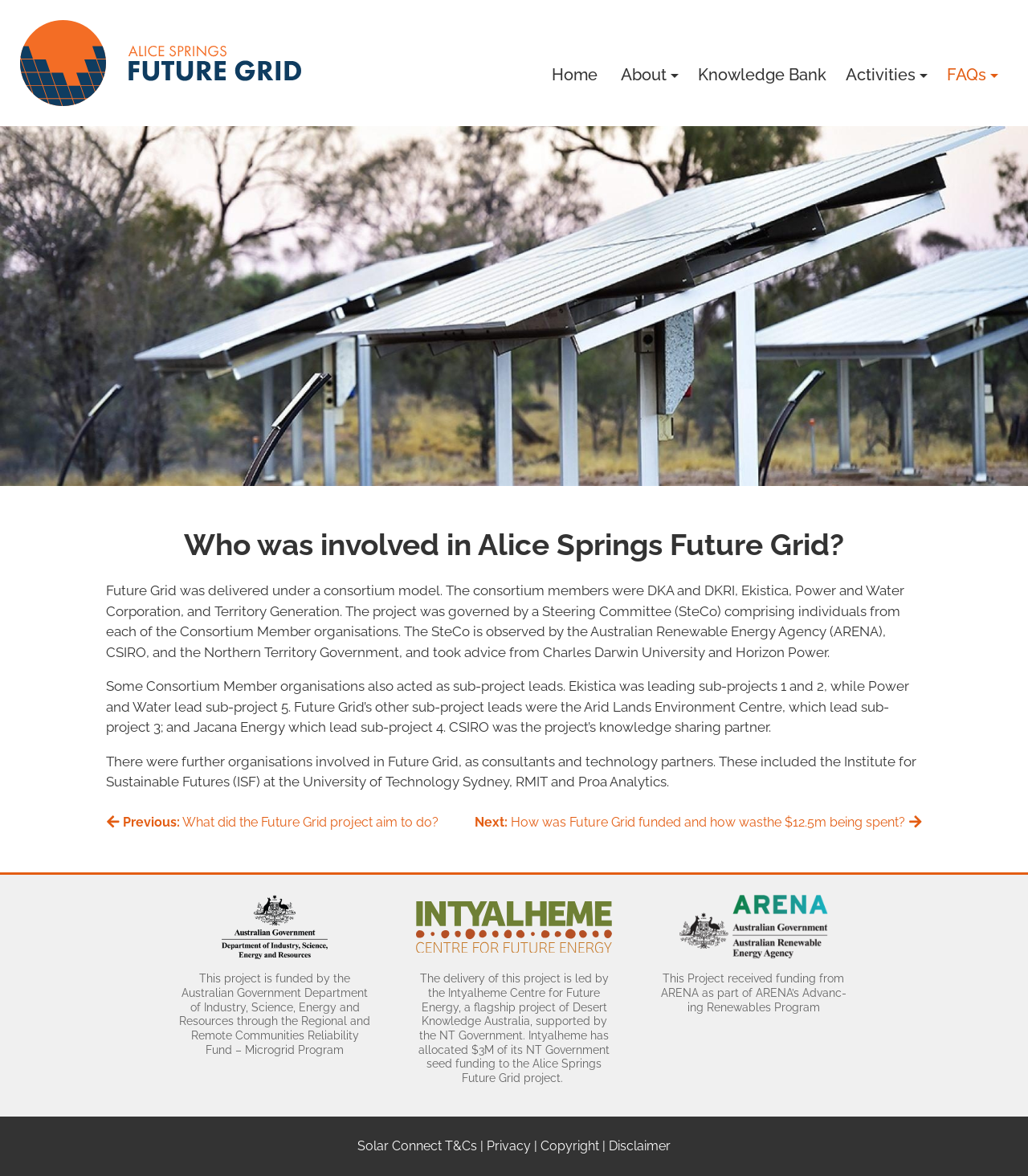Locate the bounding box of the UI element with the following description: "Knowledge Bank".

[0.67, 0.045, 0.813, 0.082]